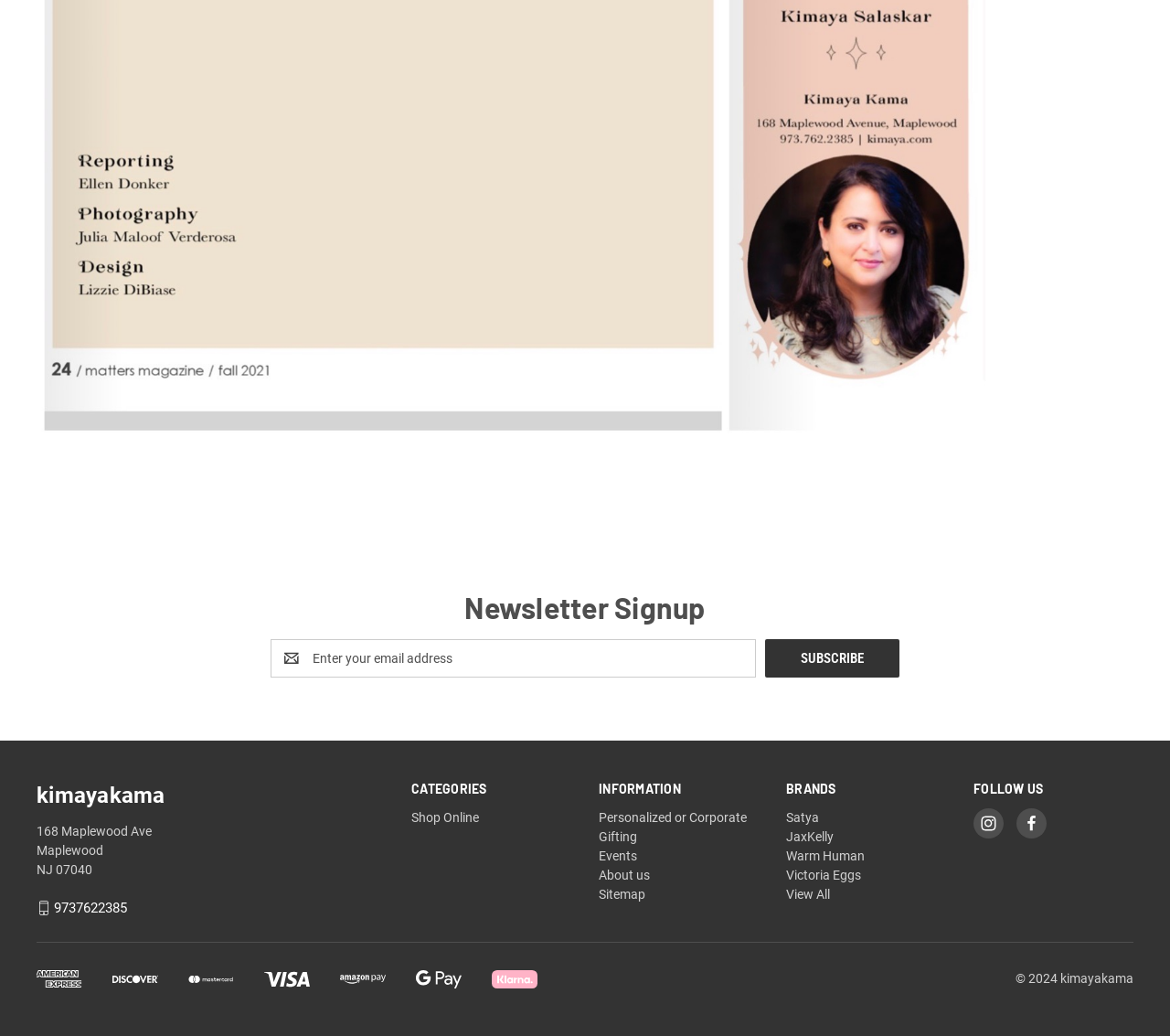What categories are listed on the webpage?
Using the image, give a concise answer in the form of a single word or short phrase.

CATEGORIES, INFORMATION, BRANDS, FOLLOW US